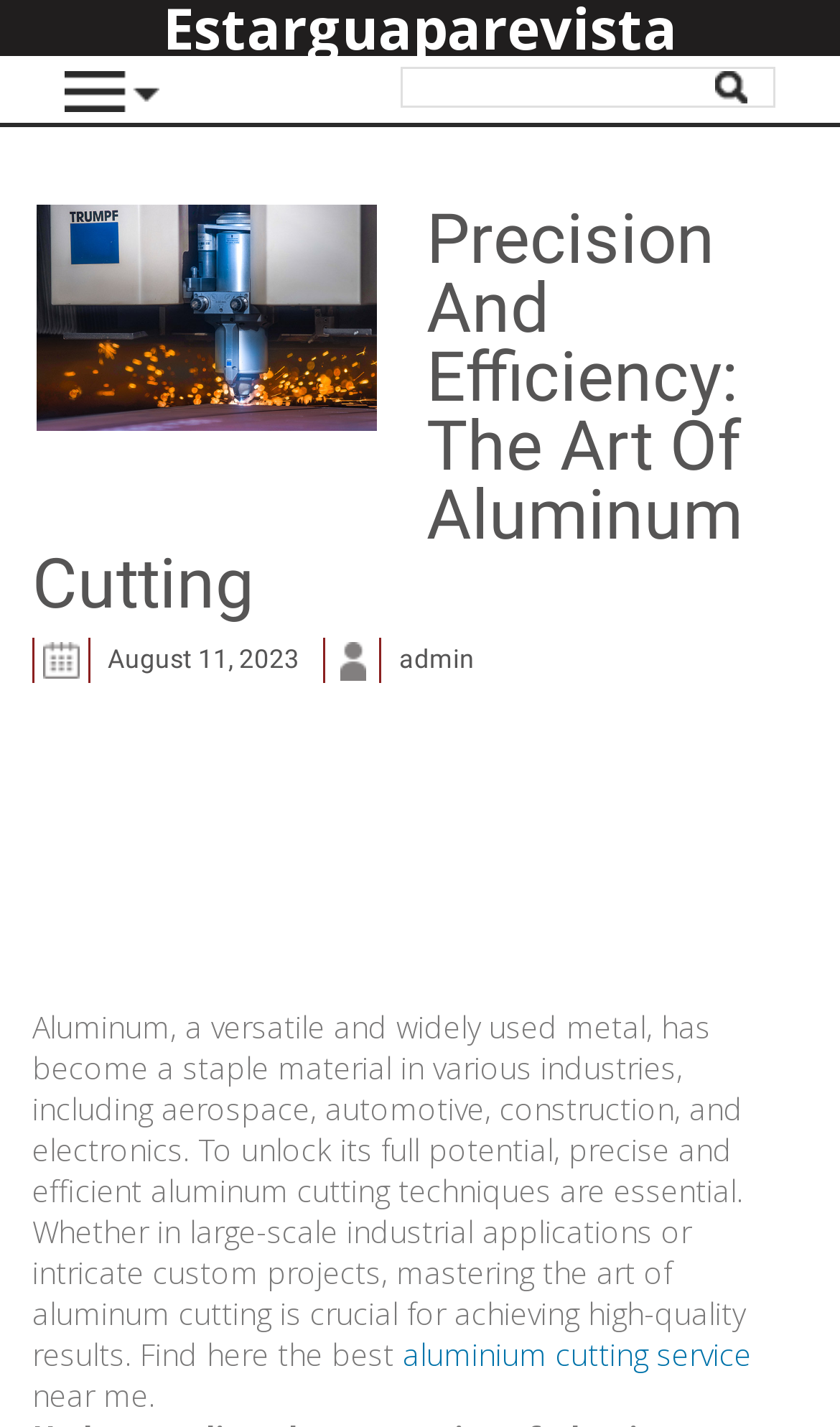Identify the bounding box of the UI component described as: "Estarguaparevista".

[0.194, 0.0, 0.806, 0.039]